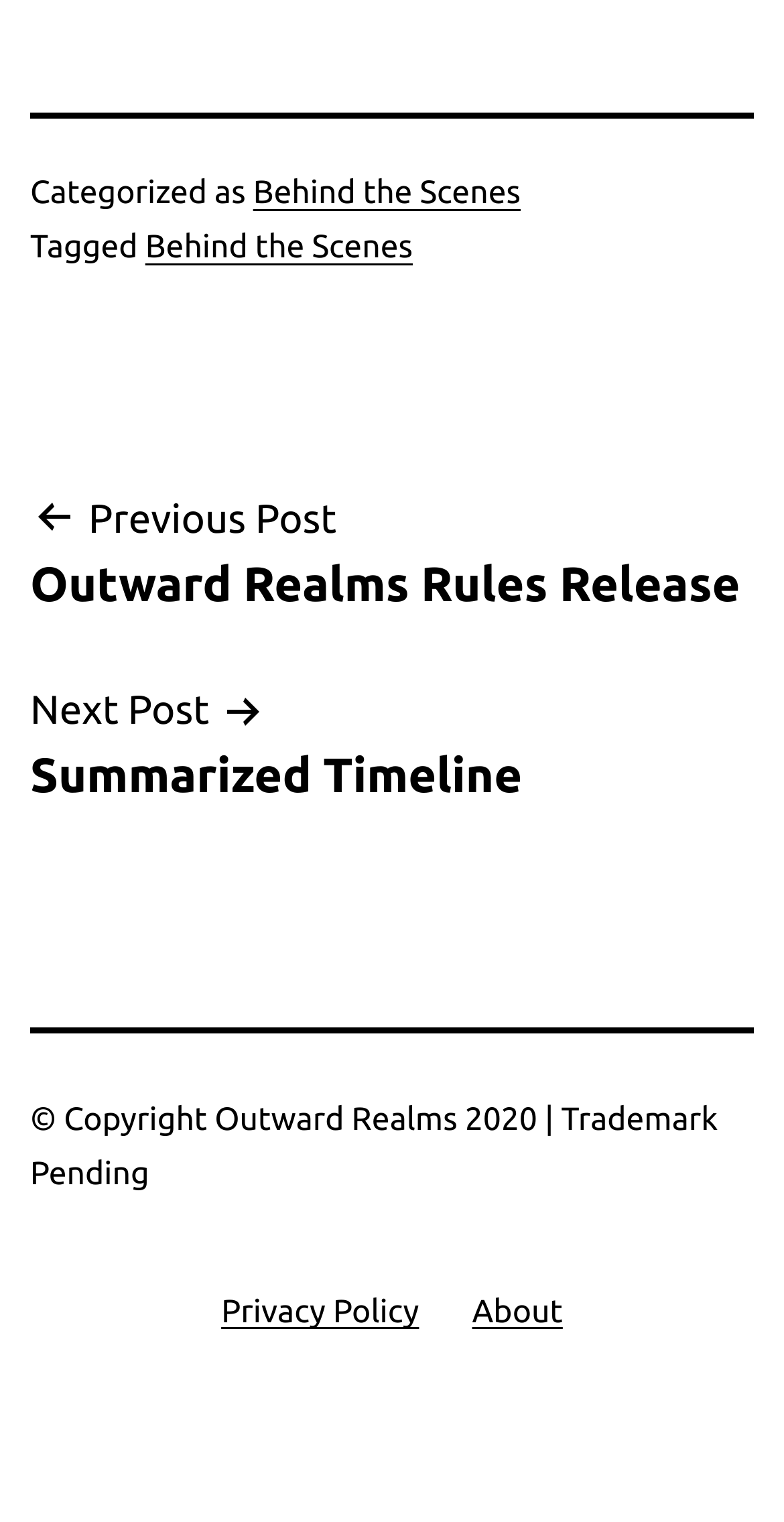Based on the image, please elaborate on the answer to the following question:
What is categorized as 'Behind the Scenes'?

The categorization can be found in the footer section, where it says 'Categorized as Behind the Scenes' and 'Tagged Behind the Scenes'.